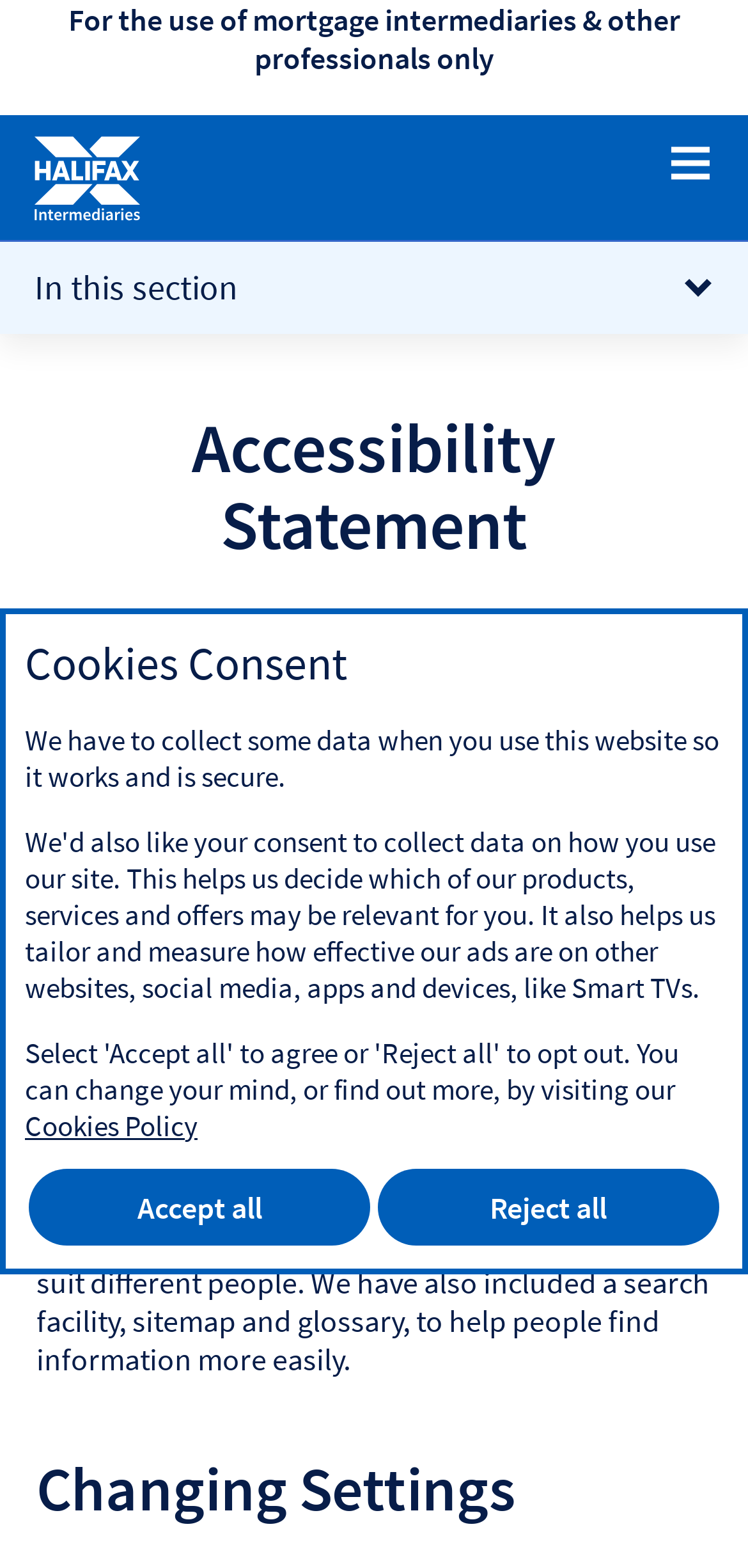What is the purpose of the website?
Using the image provided, answer with just one word or phrase.

Provide accessible service